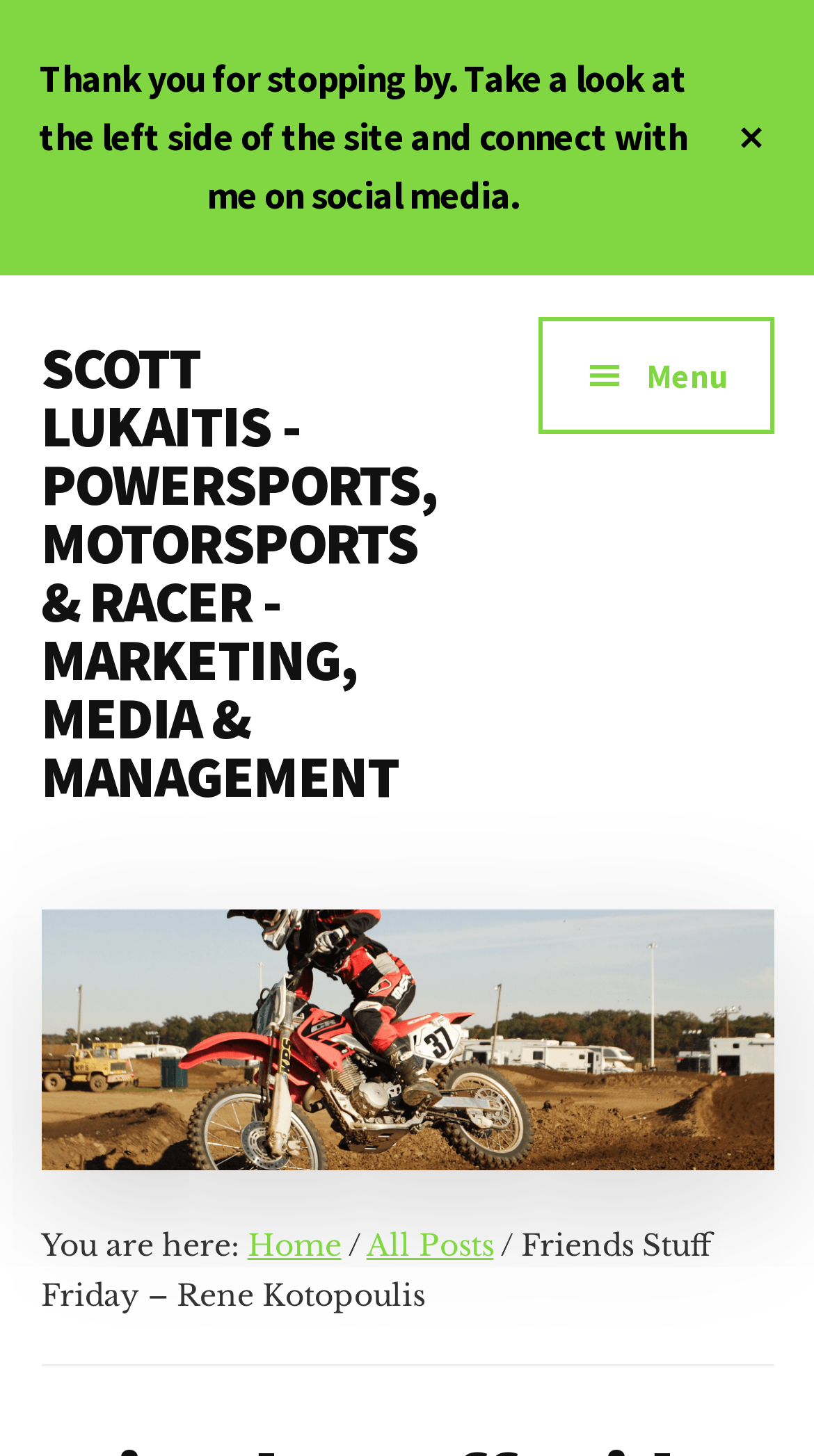What is the main topic of the linked page?
From the image, respond using a single word or phrase.

Powersports